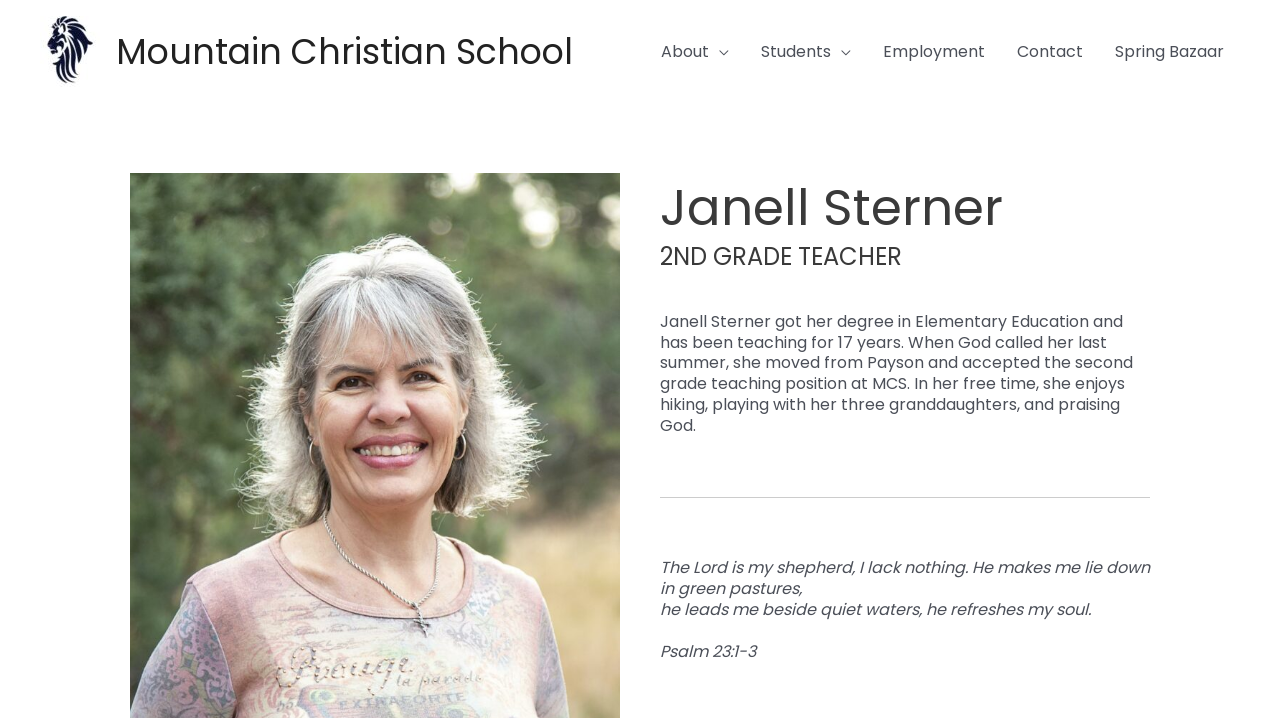Write an exhaustive caption that covers the webpage's main aspects.

The webpage is about Janell Sterner, a 2nd-grade teacher at Mountain Christian School. At the top left corner, there is a logo of Mountain Christian School, which is an image linked to the school's website. Next to the logo, there is a link to the school's homepage. 

On the top right side, there is a navigation menu with five links: About, Students, Employment, Contact, and Spring Bazaar. 

Below the navigation menu, there is a heading that reads "Janell Sterner" in a larger font, followed by a subheading "2ND GRADE TEACHER" in a slightly smaller font. 

Under the headings, there is a paragraph of text that describes Janell Sterner's background, including her education, teaching experience, and personal interests. 

Below the paragraph, there are three separate lines of text that appear to be a quote from Psalm 23:1-3, which reads "The Lord is my shepherd, I lack nothing. He makes me lie down in green pastures, he leads me beside quiet waters, he refreshes my soul." The quote is divided into three lines, with the last line citing the source as Psalm 23:1-3.